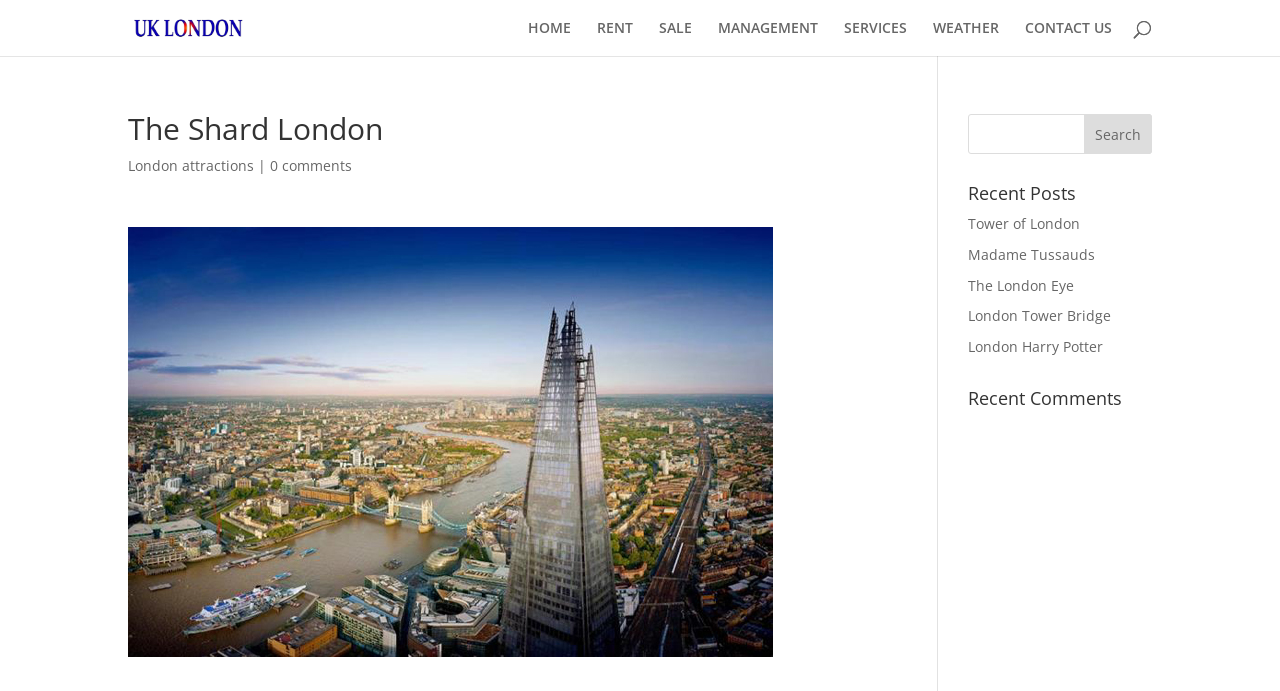Please reply to the following question with a single word or a short phrase:
What are the recent posts about?

London attractions